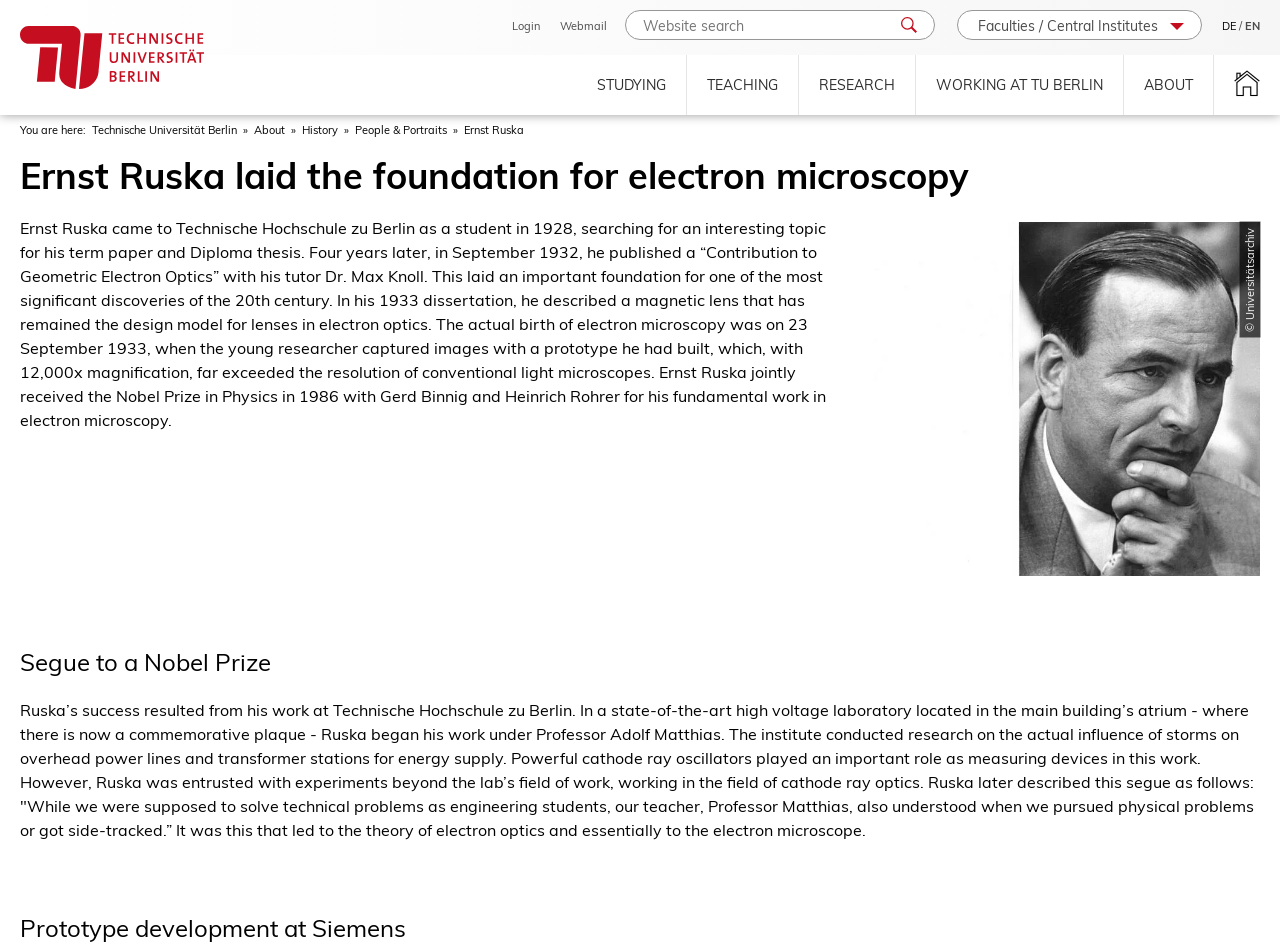Please locate the bounding box coordinates of the element that should be clicked to achieve the given instruction: "Click on PAY A BILL".

None